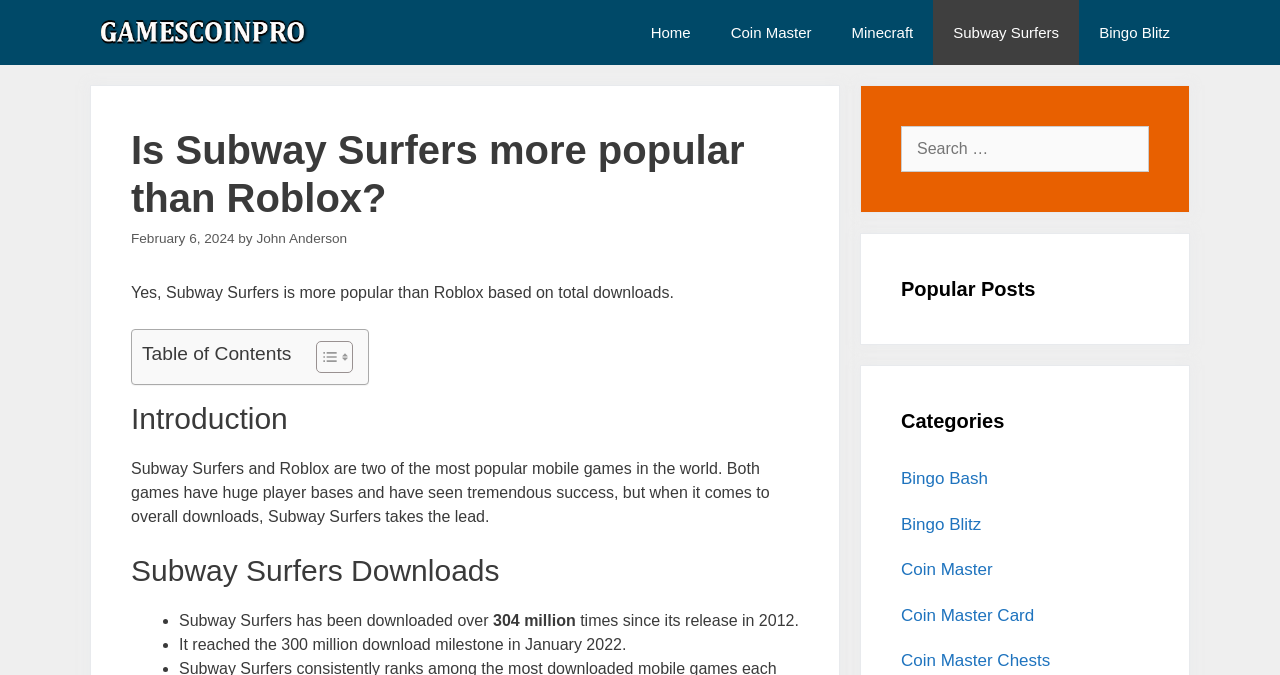Identify the title of the webpage and provide its text content.

Is Subway Surfers more popular than Roblox?